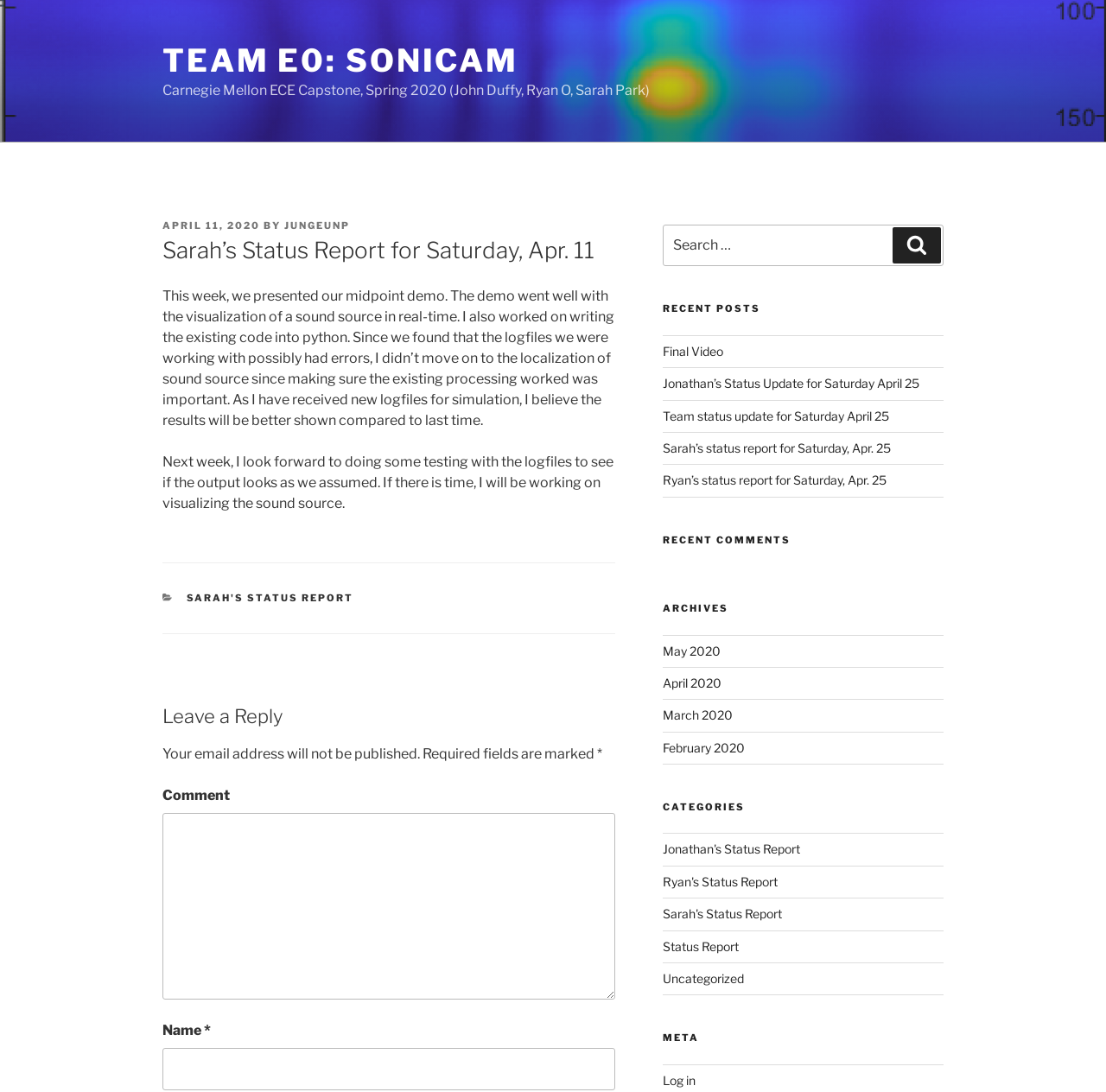Show the bounding box coordinates of the element that should be clicked to complete the task: "Read Sarah’s status report for Saturday, Apr. 25".

[0.599, 0.403, 0.805, 0.417]